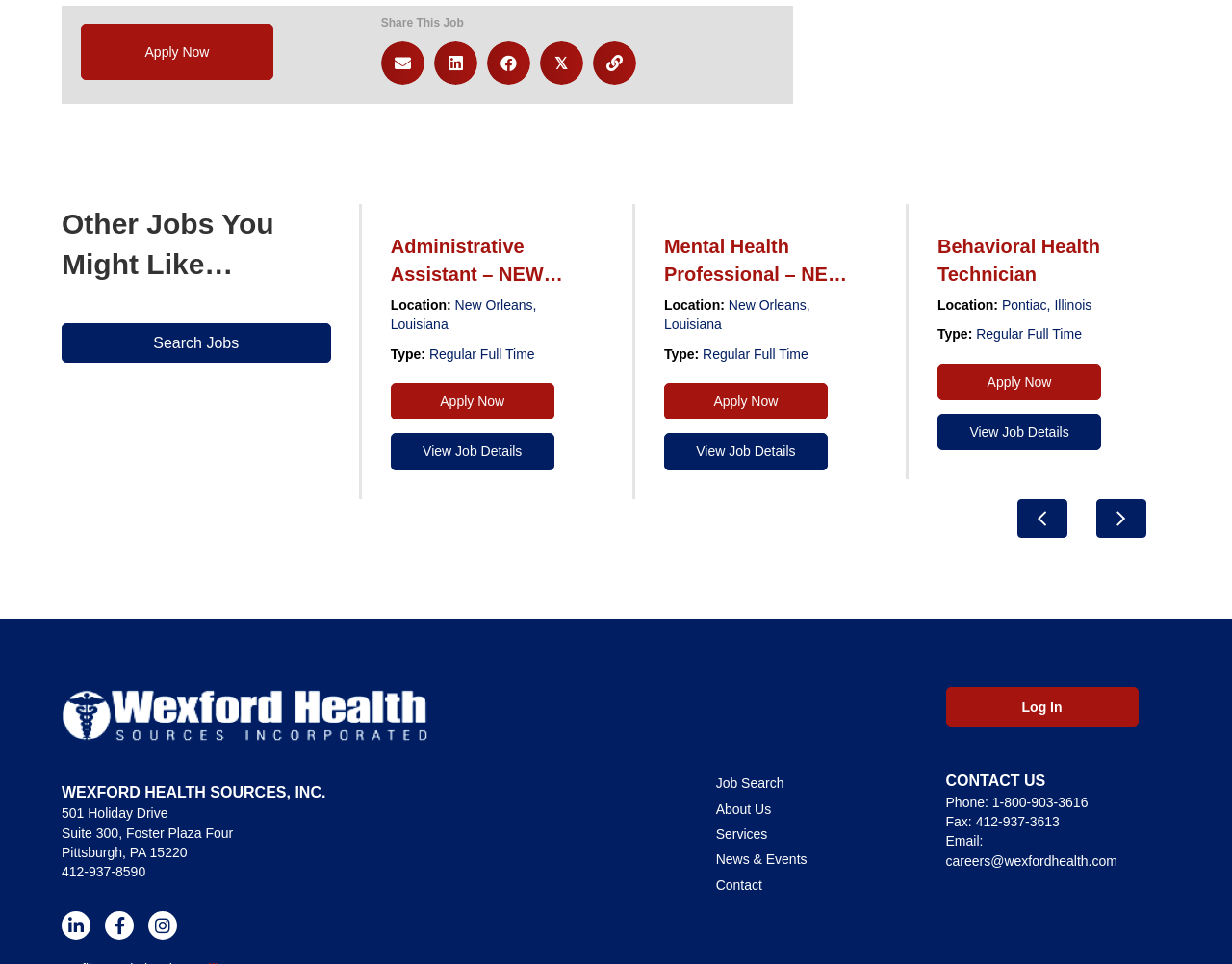What is the phone number to contact the company?
Refer to the image and answer the question using a single word or phrase.

1-800-903-3616